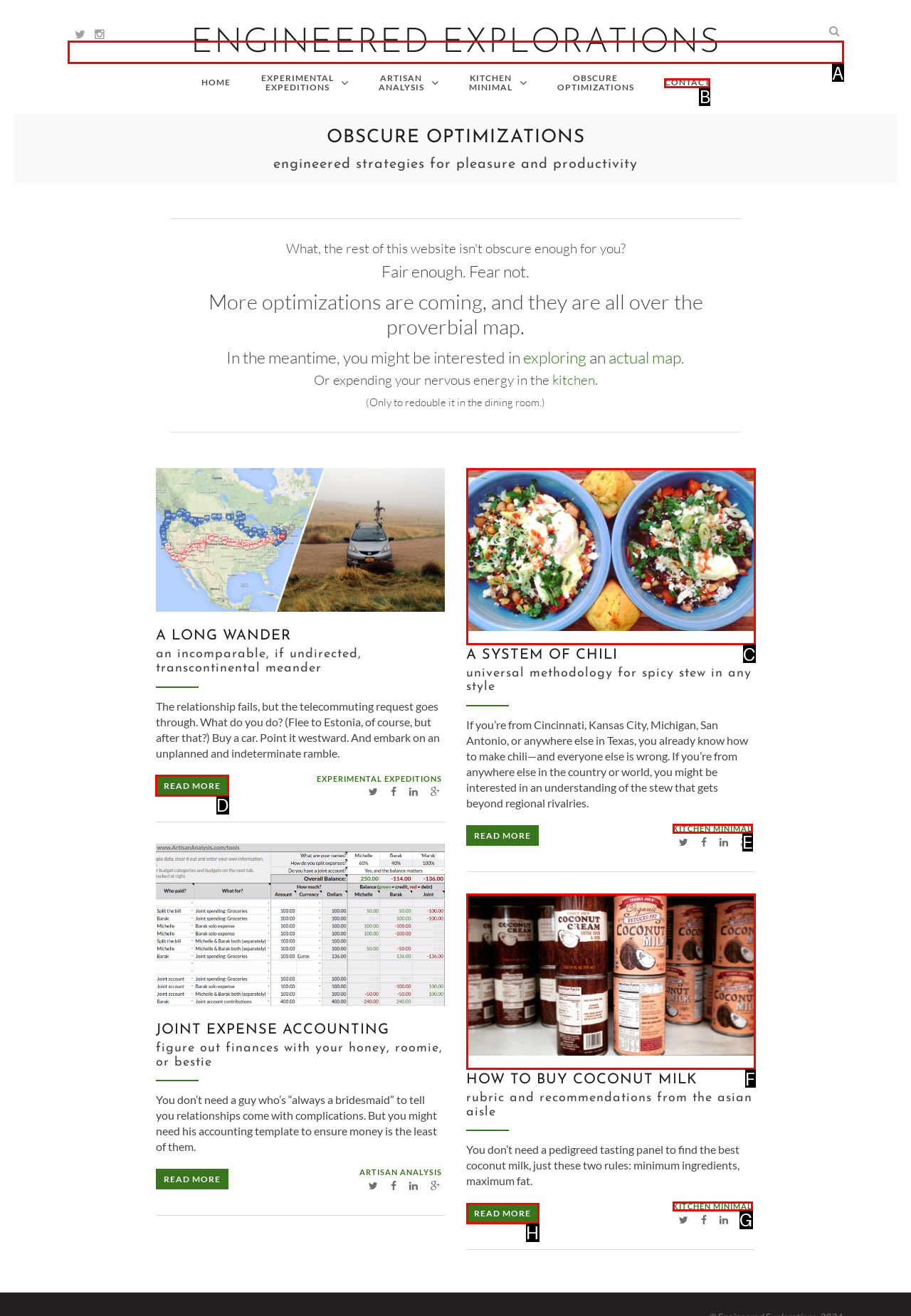Which lettered option should be clicked to achieve the task: Read more about 'A LONG WANDER'? Choose from the given choices.

D